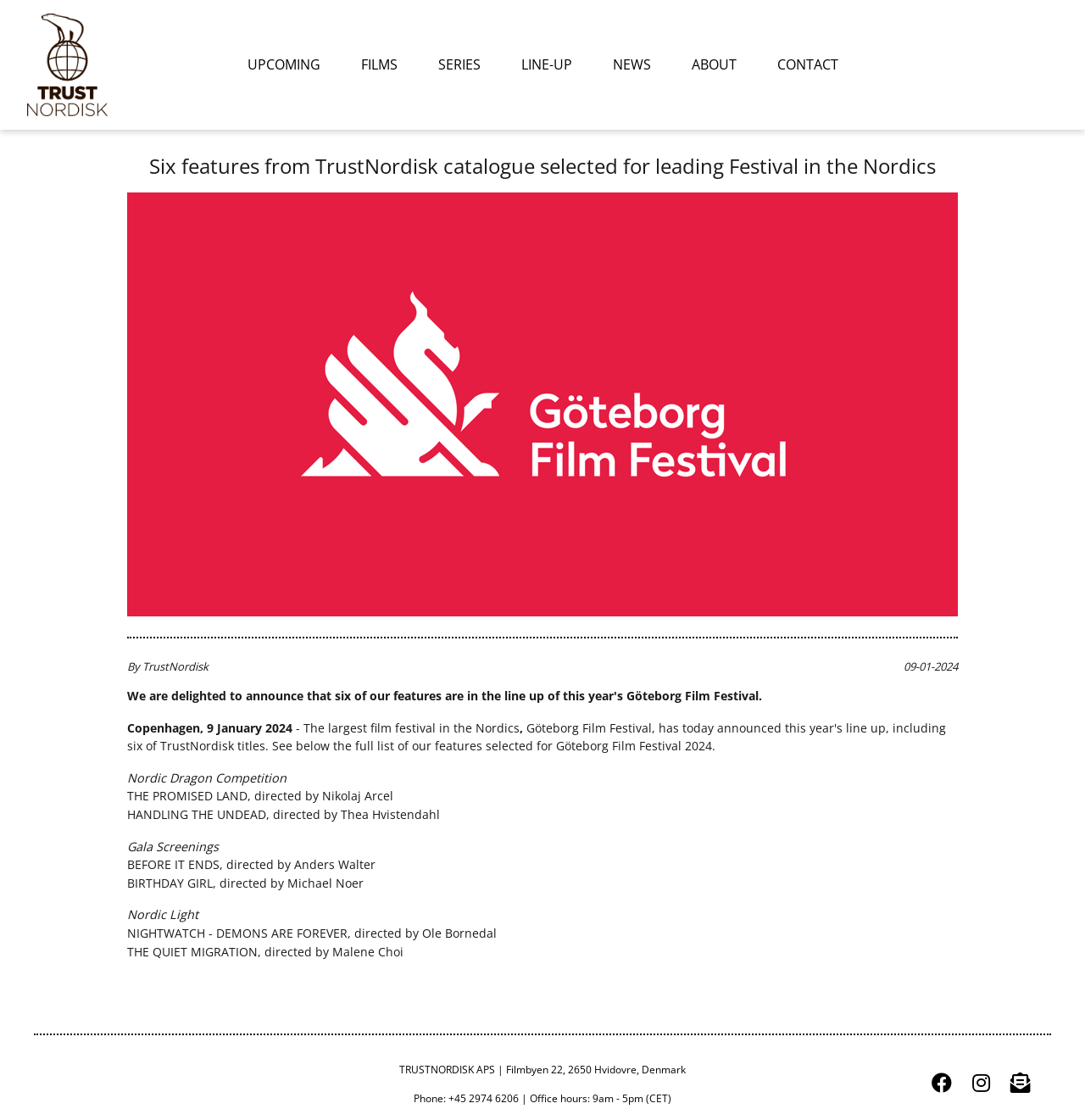Could you provide the bounding box coordinates for the portion of the screen to click to complete this instruction: "Click Trust Nordisk logo"?

[0.025, 0.012, 0.099, 0.104]